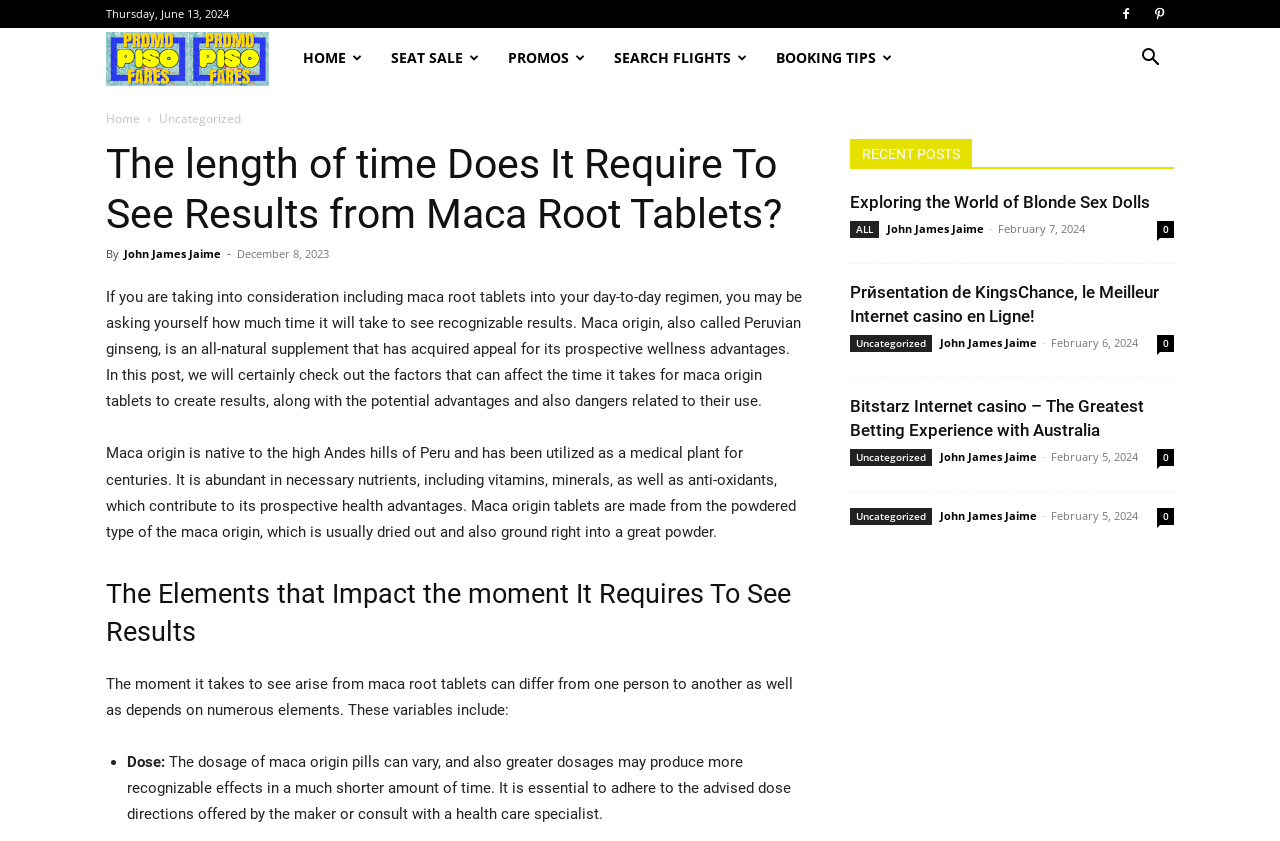Please identify the bounding box coordinates of the area I need to click to accomplish the following instruction: "Go to 'HOME'".

[0.226, 0.033, 0.295, 0.105]